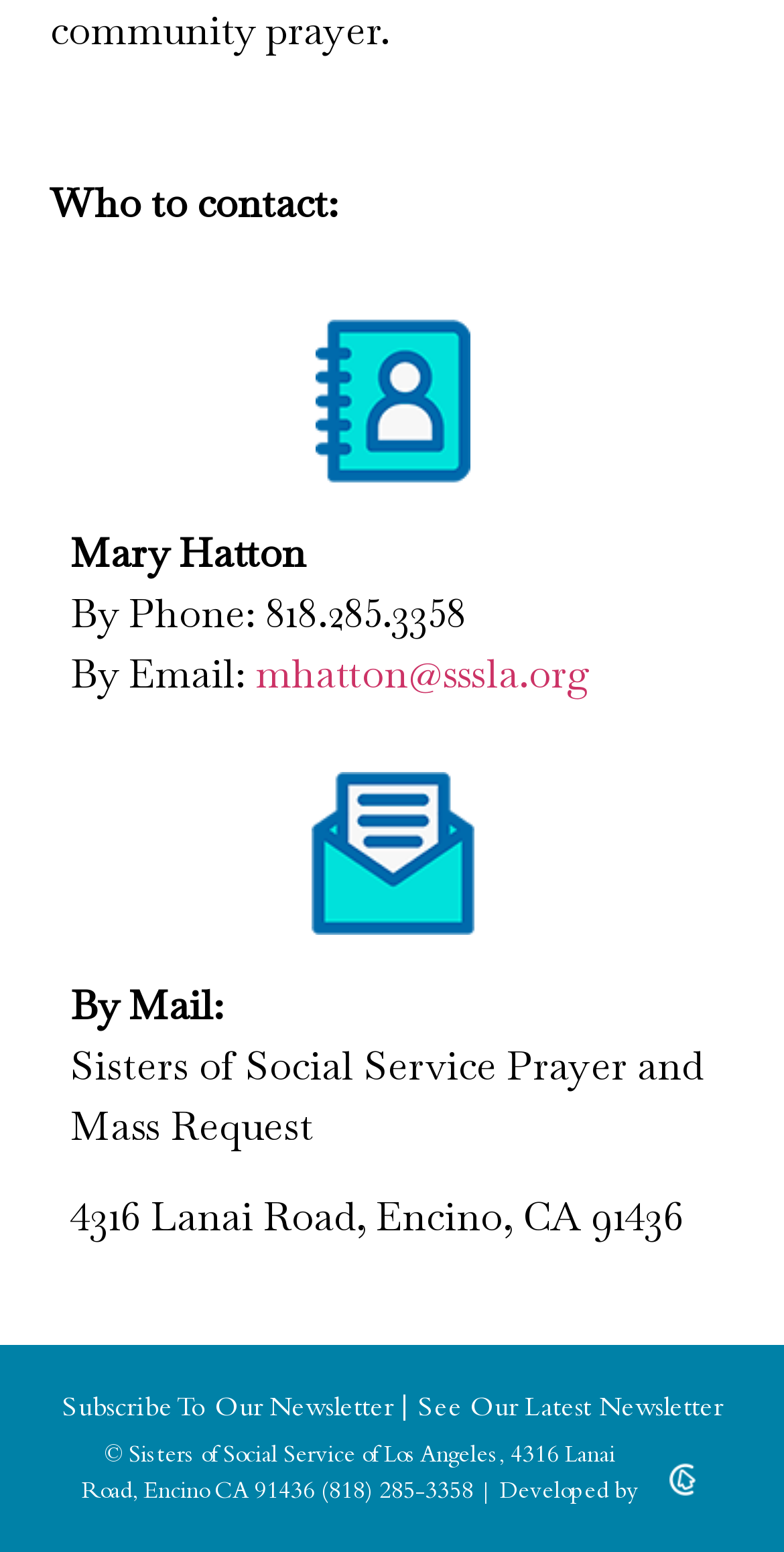What is the phone number to contact?
Utilize the image to construct a detailed and well-explained answer.

The phone number is mentioned in the 'By Phone:' section, which is below the contact person's name. The number is displayed as '818.285.3358'.